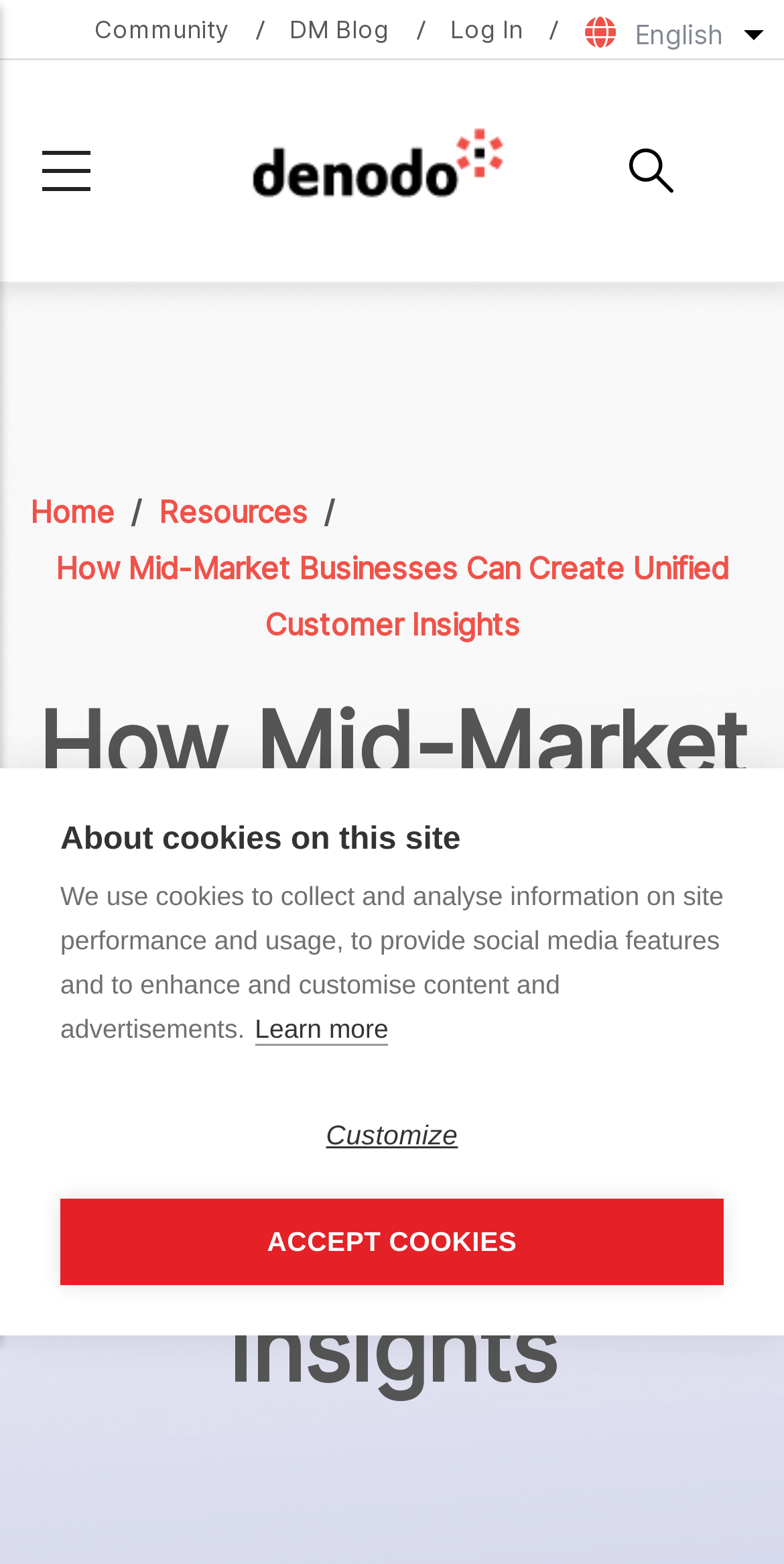Identify the main heading of the webpage and provide its text content.

How Mid-Market Businesses Can Create Unified Customer Insights